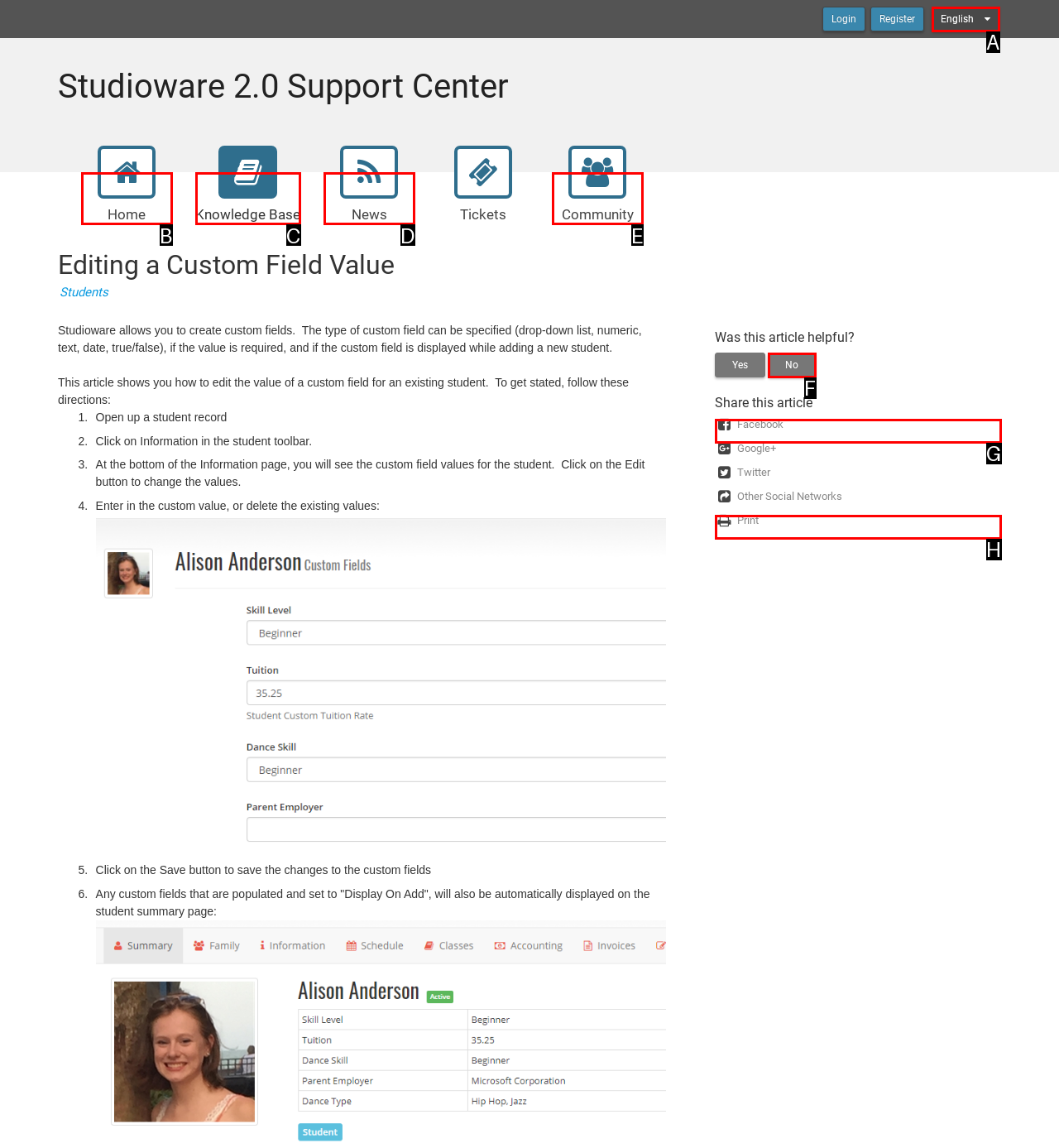Based on the element description: Home, choose the best matching option. Provide the letter of the option directly.

B